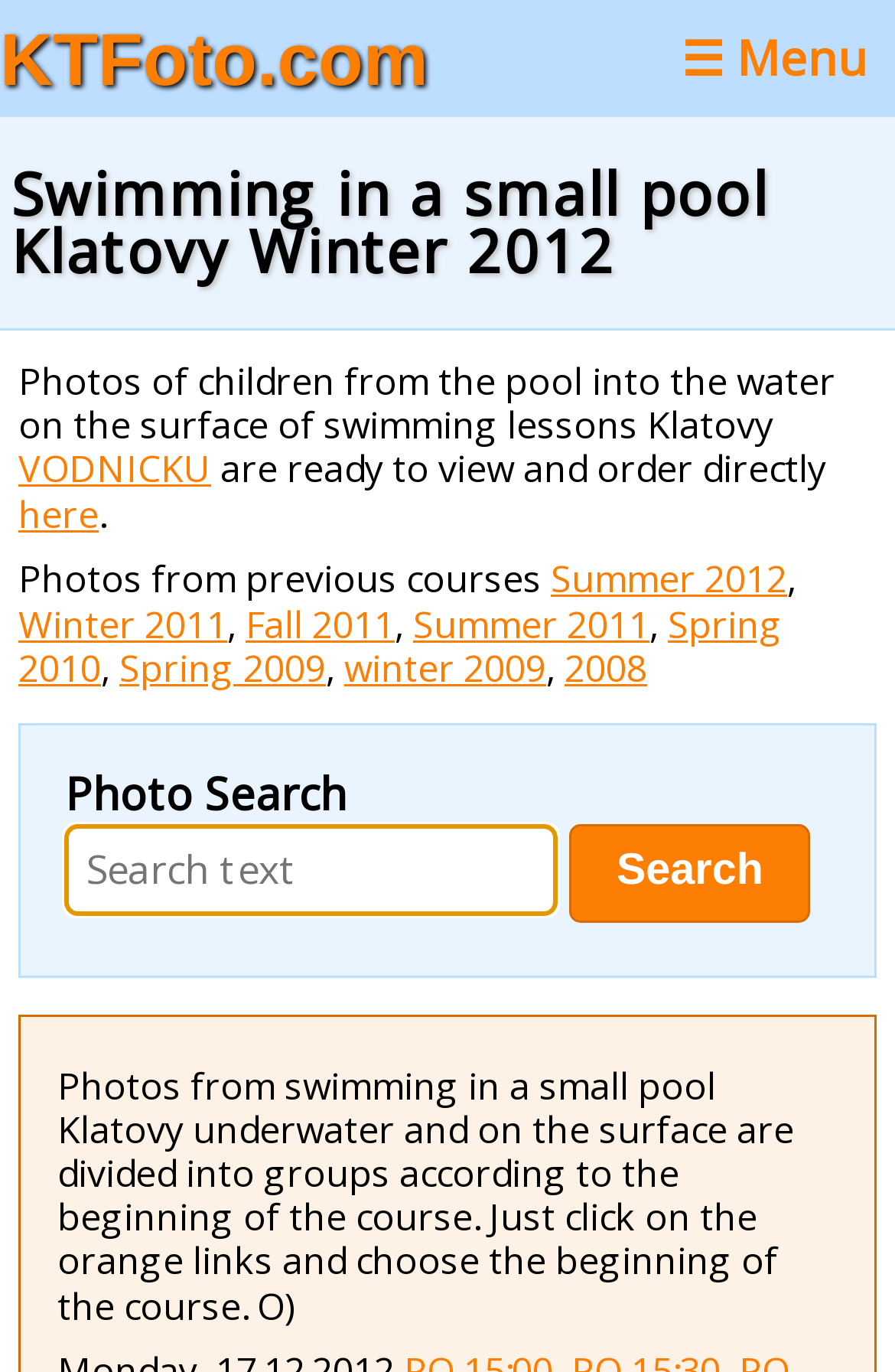Bounding box coordinates are specified in the format (top-left x, top-left y, bottom-right x, bottom-right y). All values are floating point numbers bounded between 0 and 1. Please provide the bounding box coordinate of the region this sentence describes: ☰ Menu

[0.75, 0.019, 0.979, 0.067]